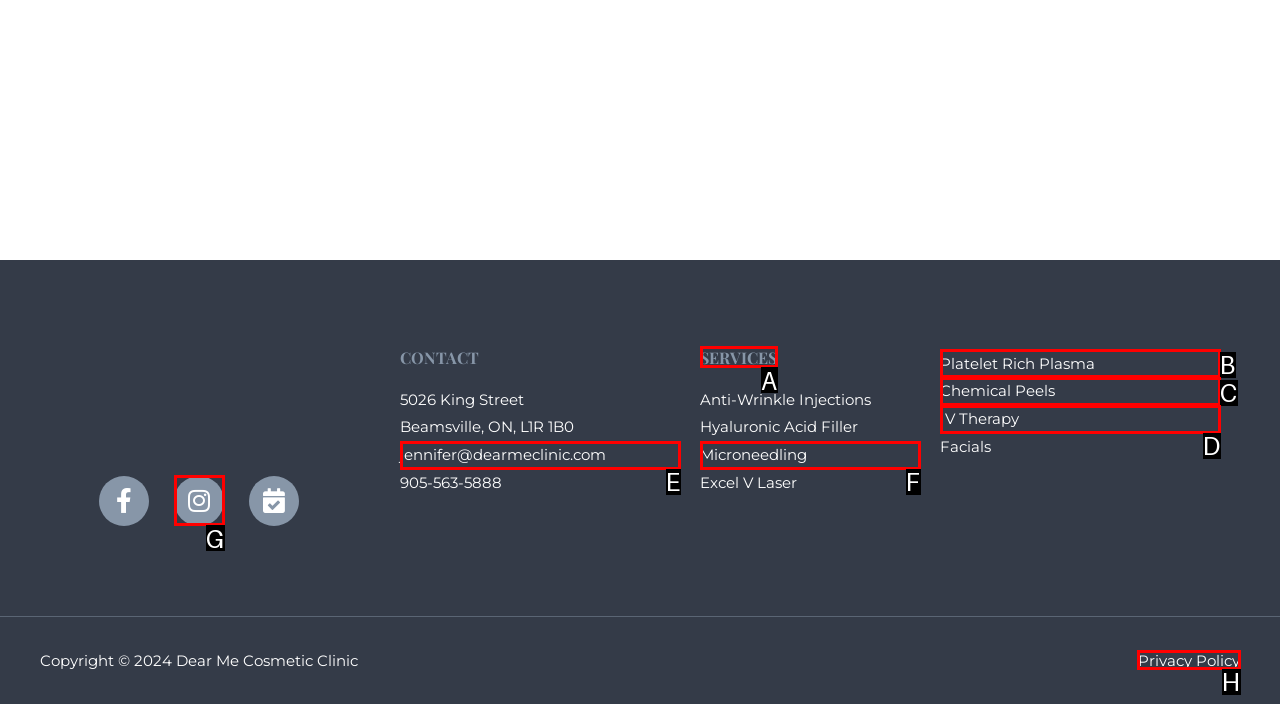Determine which UI element I need to click to achieve the following task: Check Privacy Policy Provide your answer as the letter of the selected option.

H